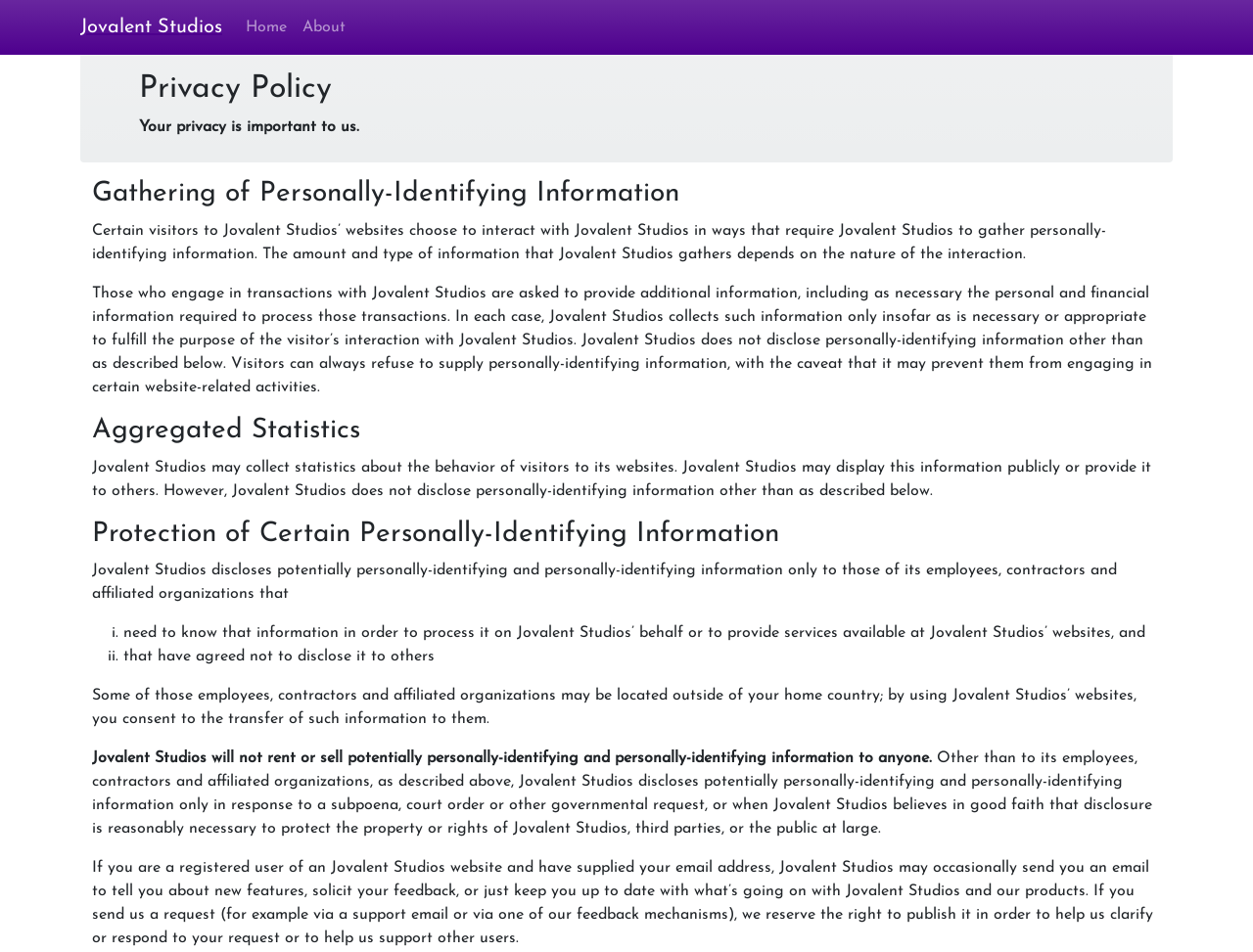Please reply with a single word or brief phrase to the question: 
Why does Jovalent Studios disclose personally-identifying information?

To fulfill a purpose